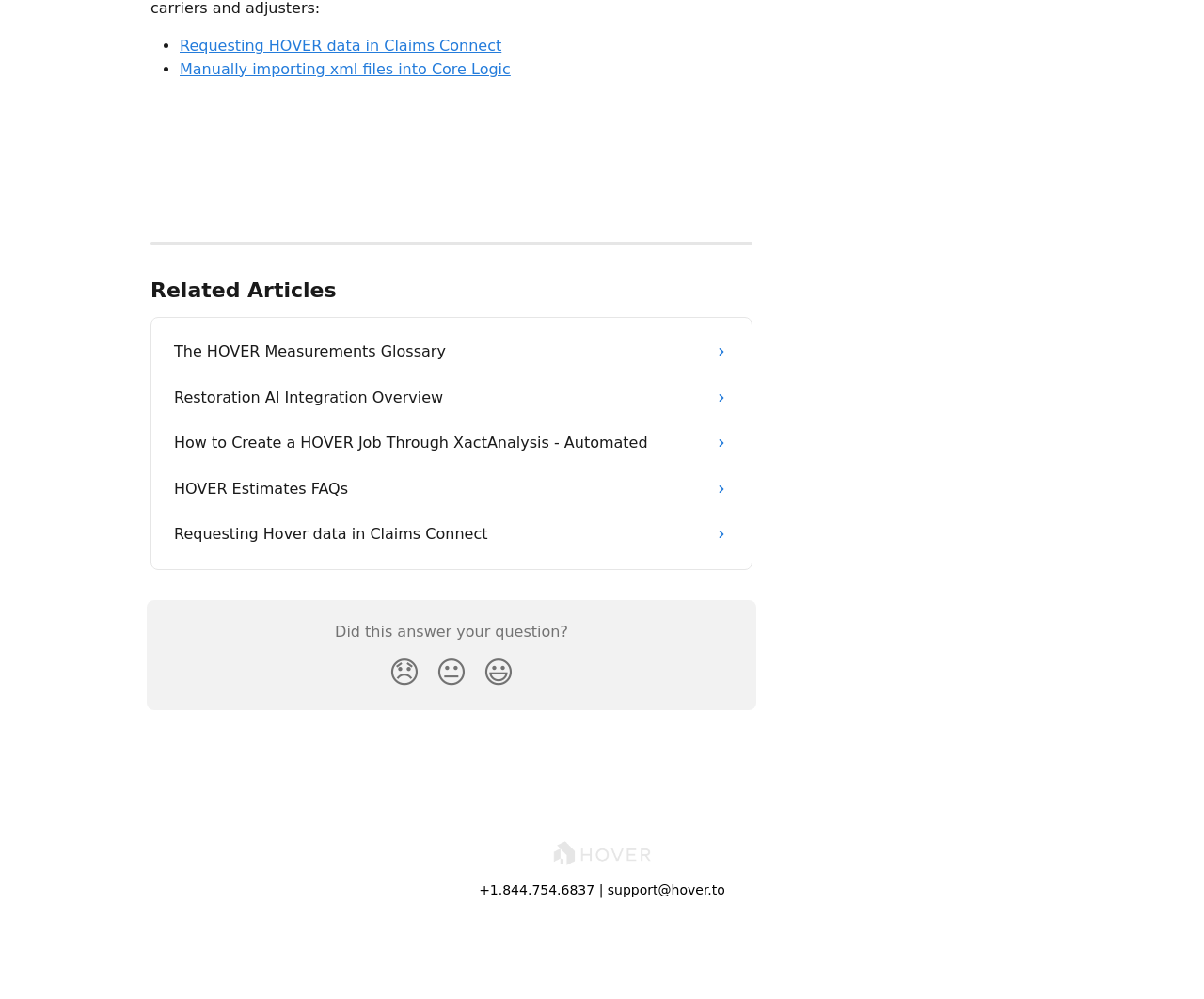Please answer the following question using a single word or phrase: What is the name of the help center?

Hover Help Center